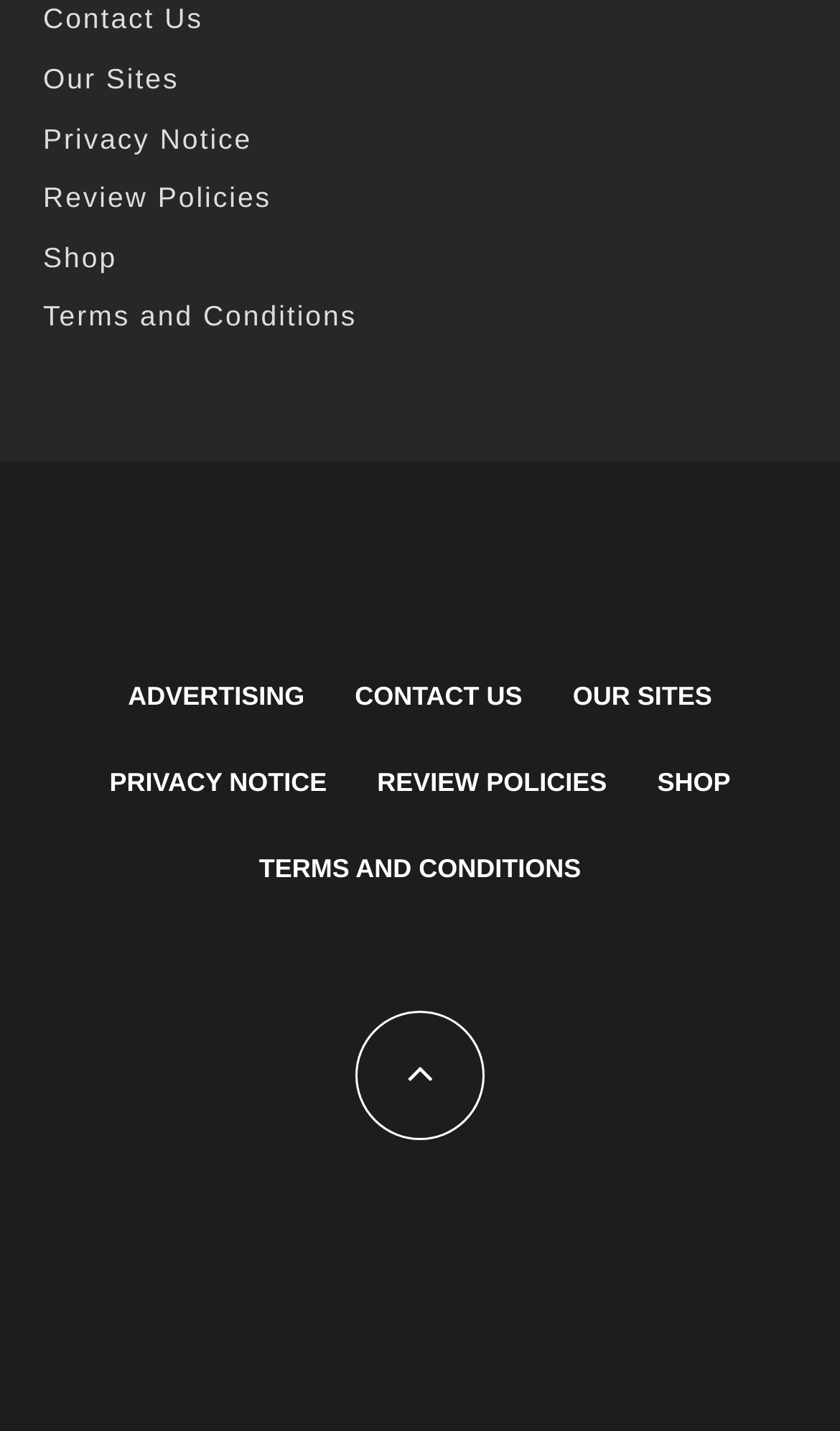Provide the bounding box coordinates of the HTML element described by the text: "Terms and Conditions".

[0.051, 0.21, 0.425, 0.232]